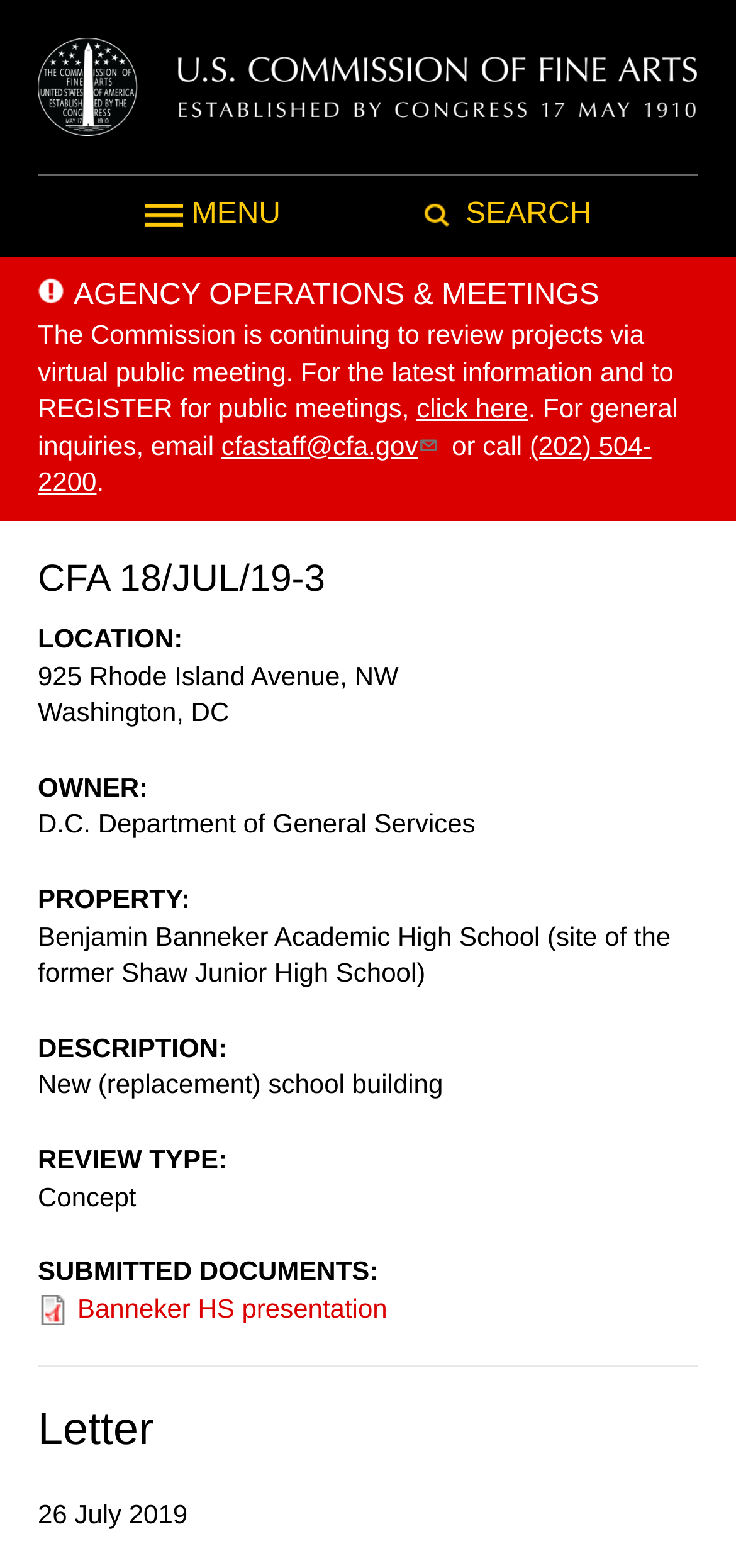What is the location of the project?
Using the image, give a concise answer in the form of a single word or short phrase.

925 Rhode Island Avenue, NW